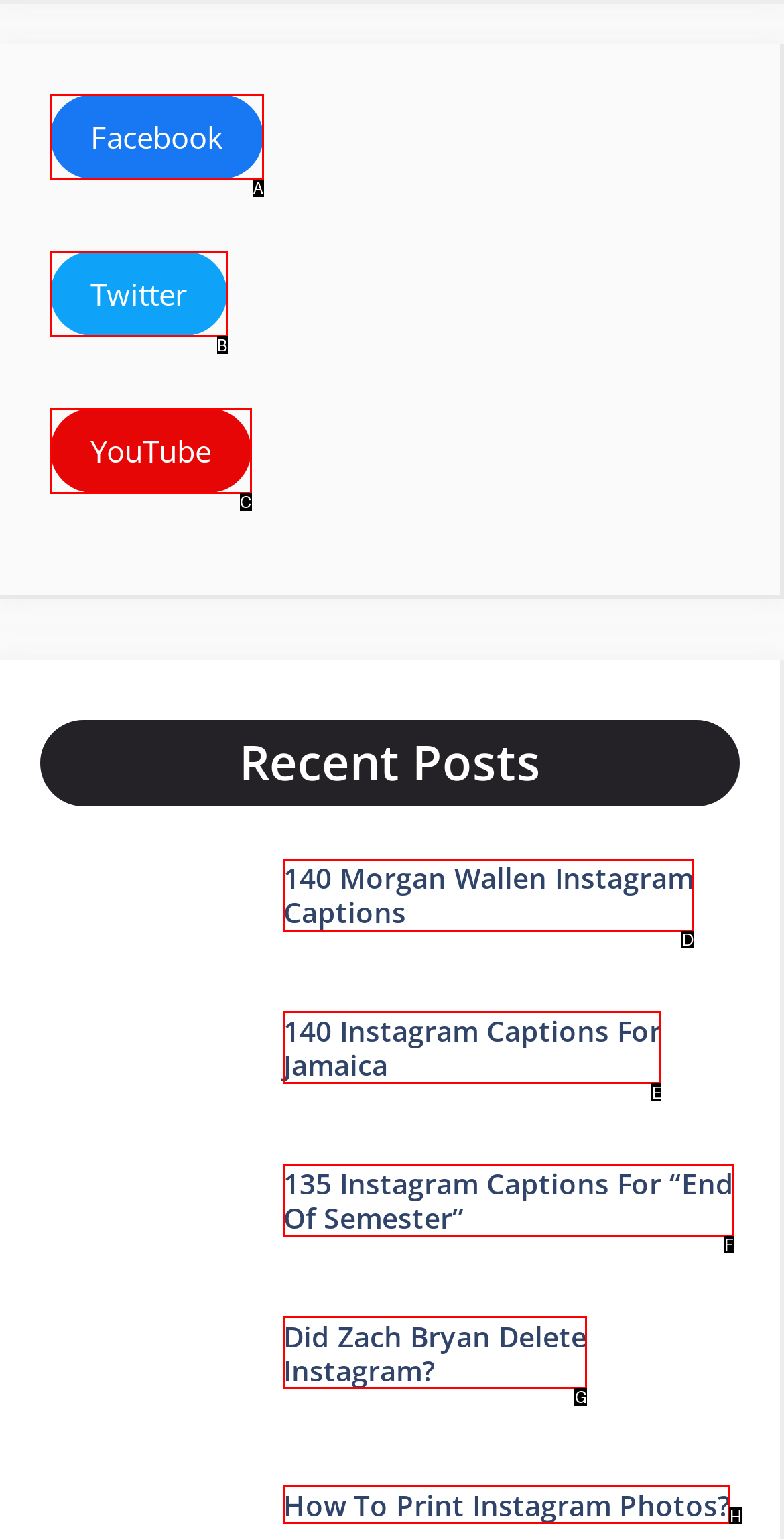Tell me which option best matches the description: 140 Morgan Wallen Instagram Captions
Answer with the option's letter from the given choices directly.

D